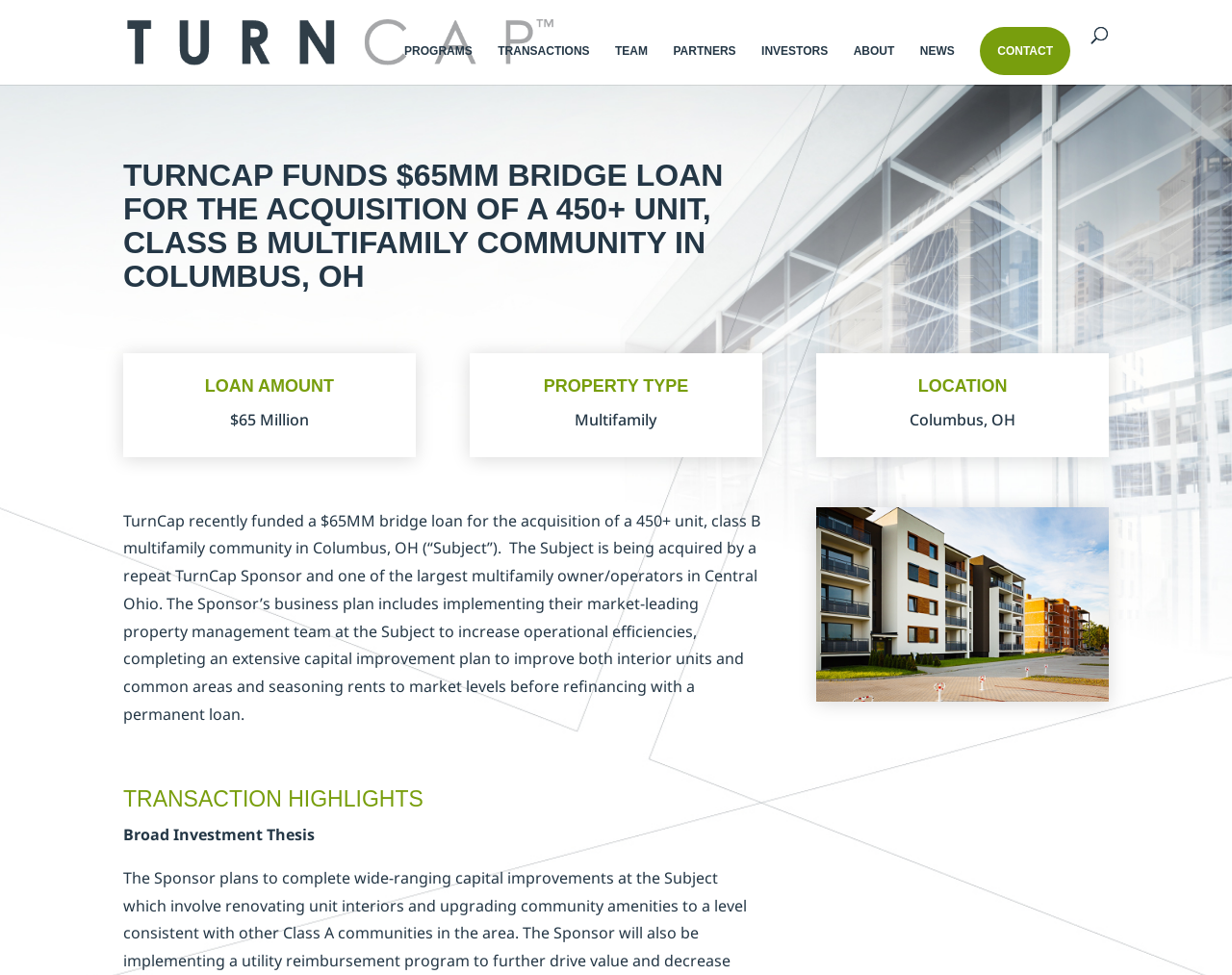What is the type of loan funded by TurnCap?
Give a detailed response to the question by analyzing the screenshot.

The type of loan funded by TurnCap is implied to be a bridge loan, as it is mentioned in the webpage that the Sponsor's business plan includes seasoning rents to market levels before refinancing with a permanent loan, indicating that the initial loan is a temporary bridge loan.